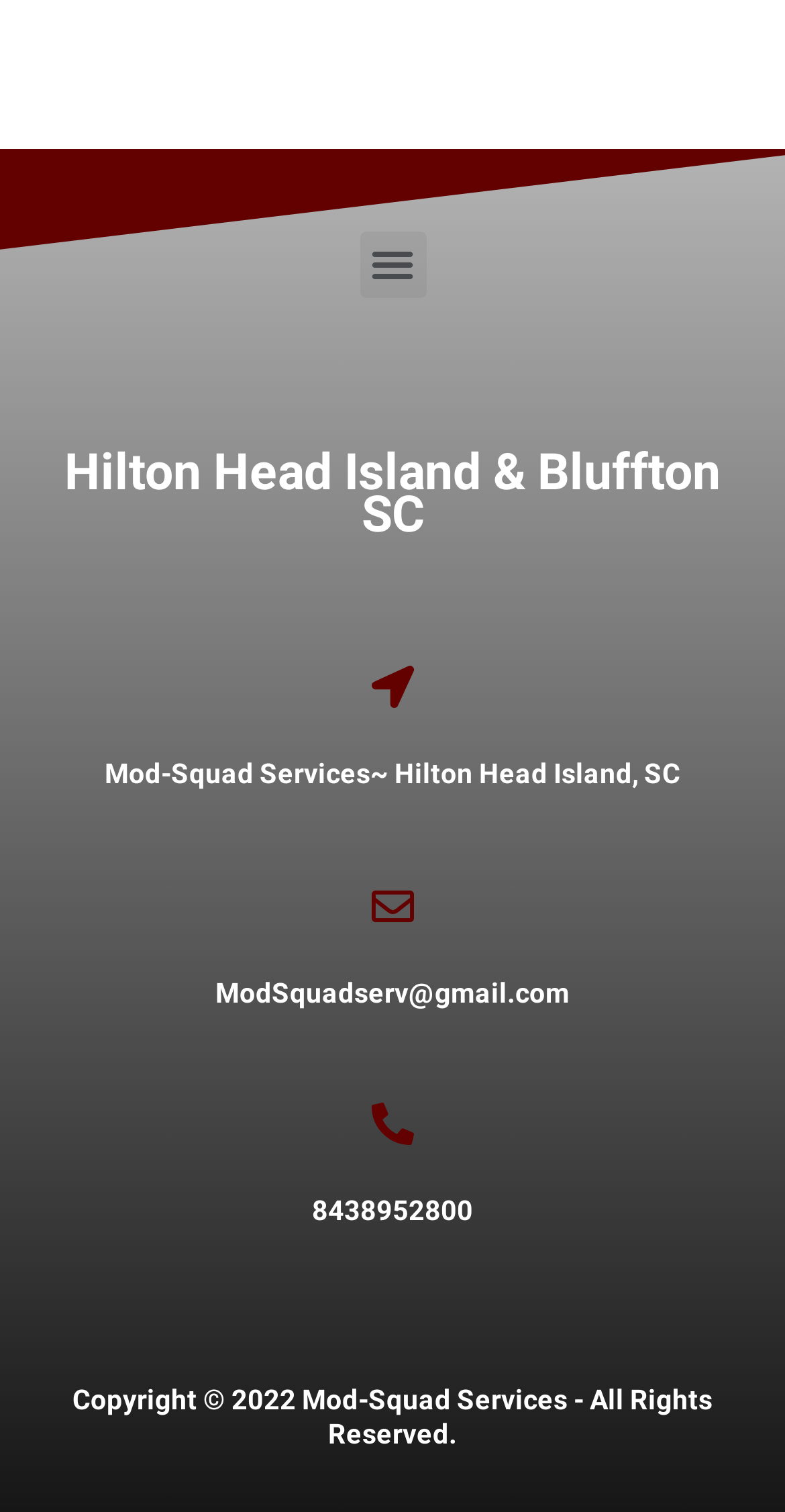What is the phone number of Mod-Squad Services?
Please provide a comprehensive answer based on the information in the image.

I obtained this answer by looking at the link element '8438952800' which appears to be the phone number of Mod-Squad Services.